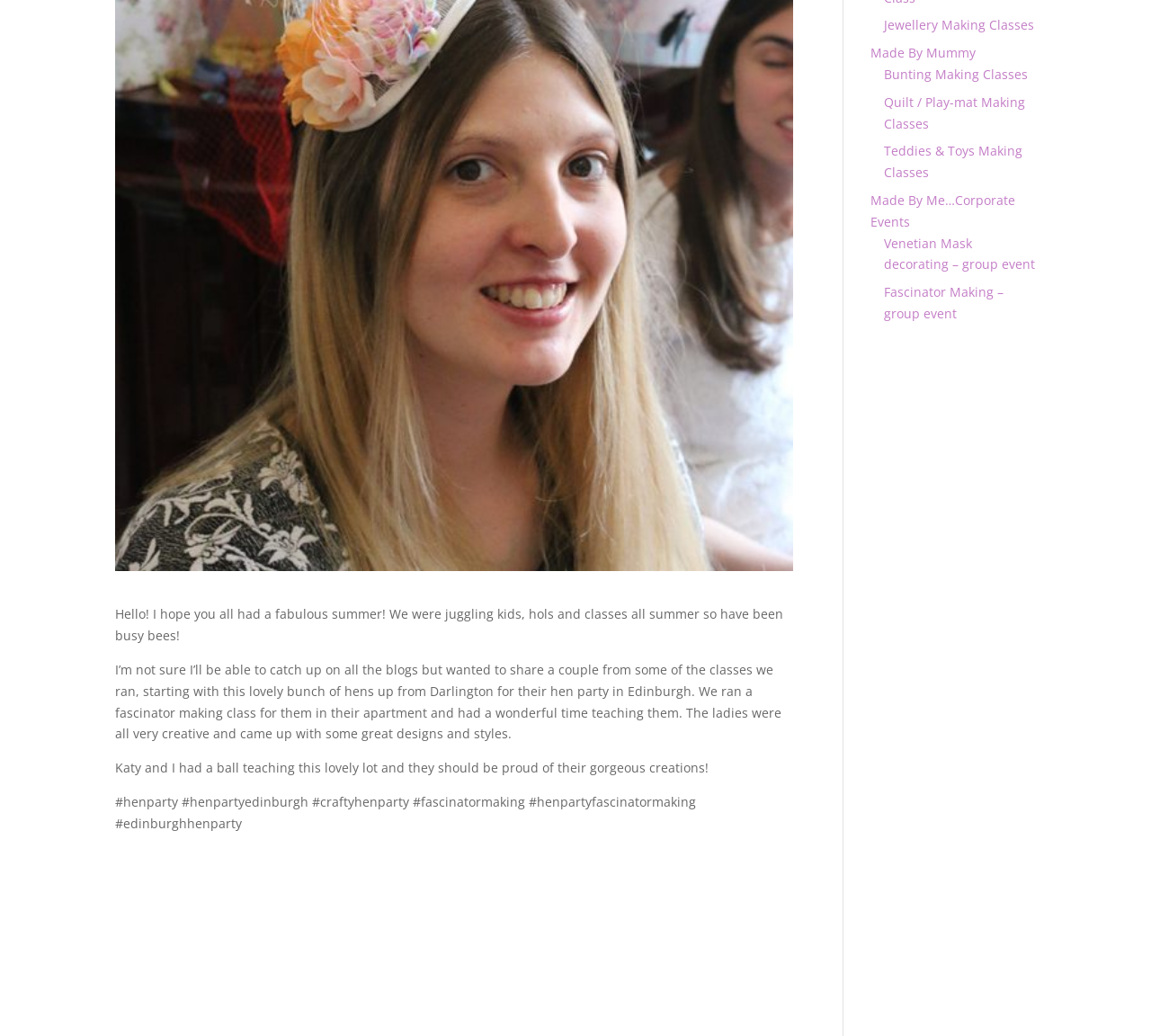Bounding box coordinates are specified in the format (top-left x, top-left y, bottom-right x, bottom-right y). All values are floating point numbers bounded between 0 and 1. Please provide the bounding box coordinate of the region this sentence describes: MSI Live Update

None